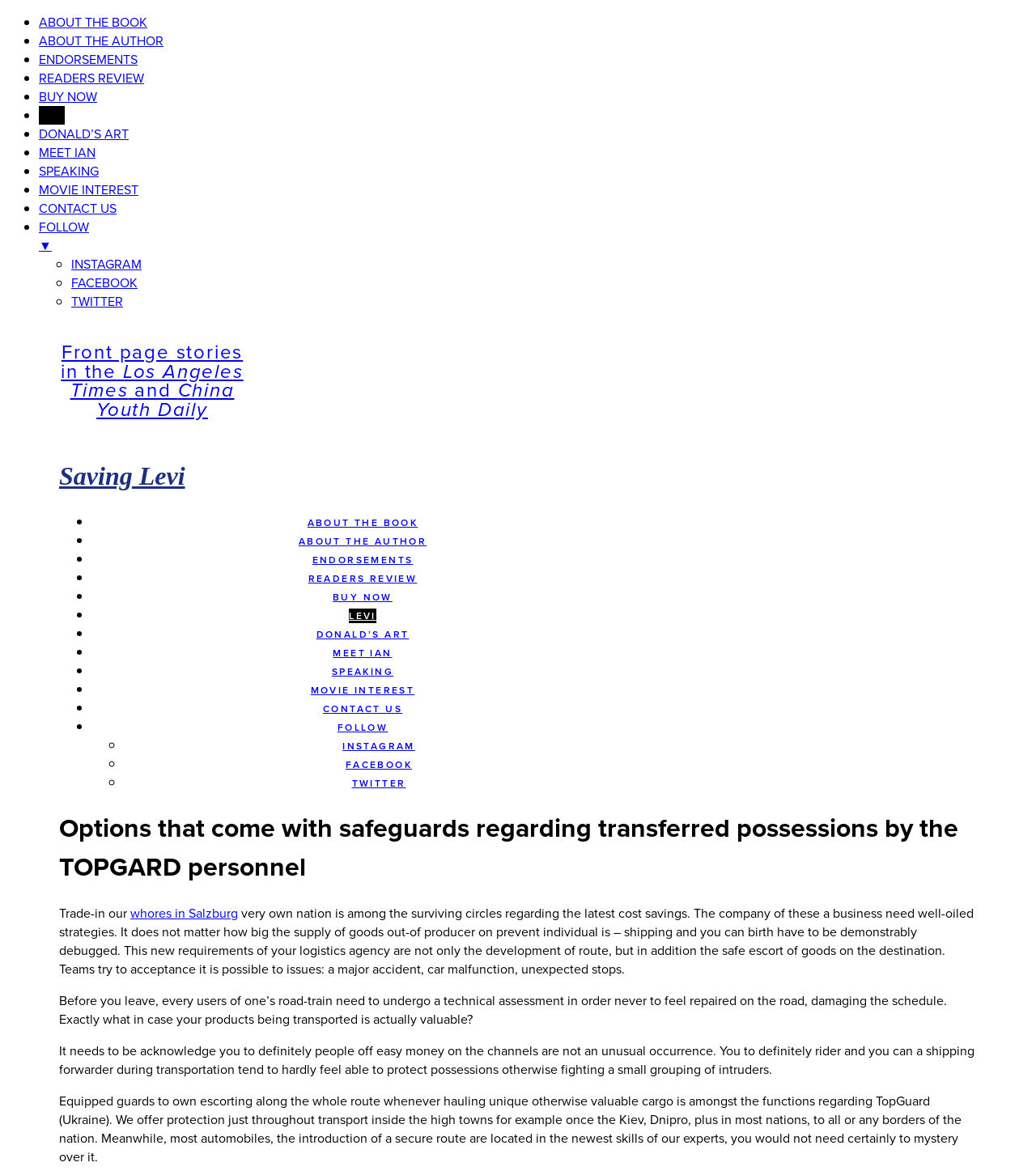Determine the bounding box coordinates for the area that needs to be clicked to fulfill this task: "Click on Login / Sign Up". The coordinates must be given as four float numbers between 0 and 1, i.e., [left, top, right, bottom].

None